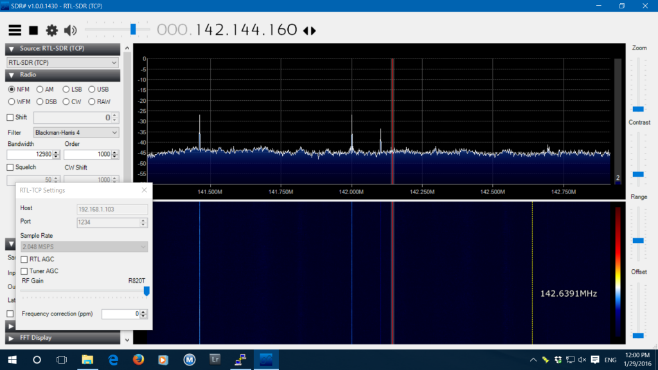What is the purpose of the waterfall view?
Using the image, respond with a single word or phrase.

Identifying intermittent signals